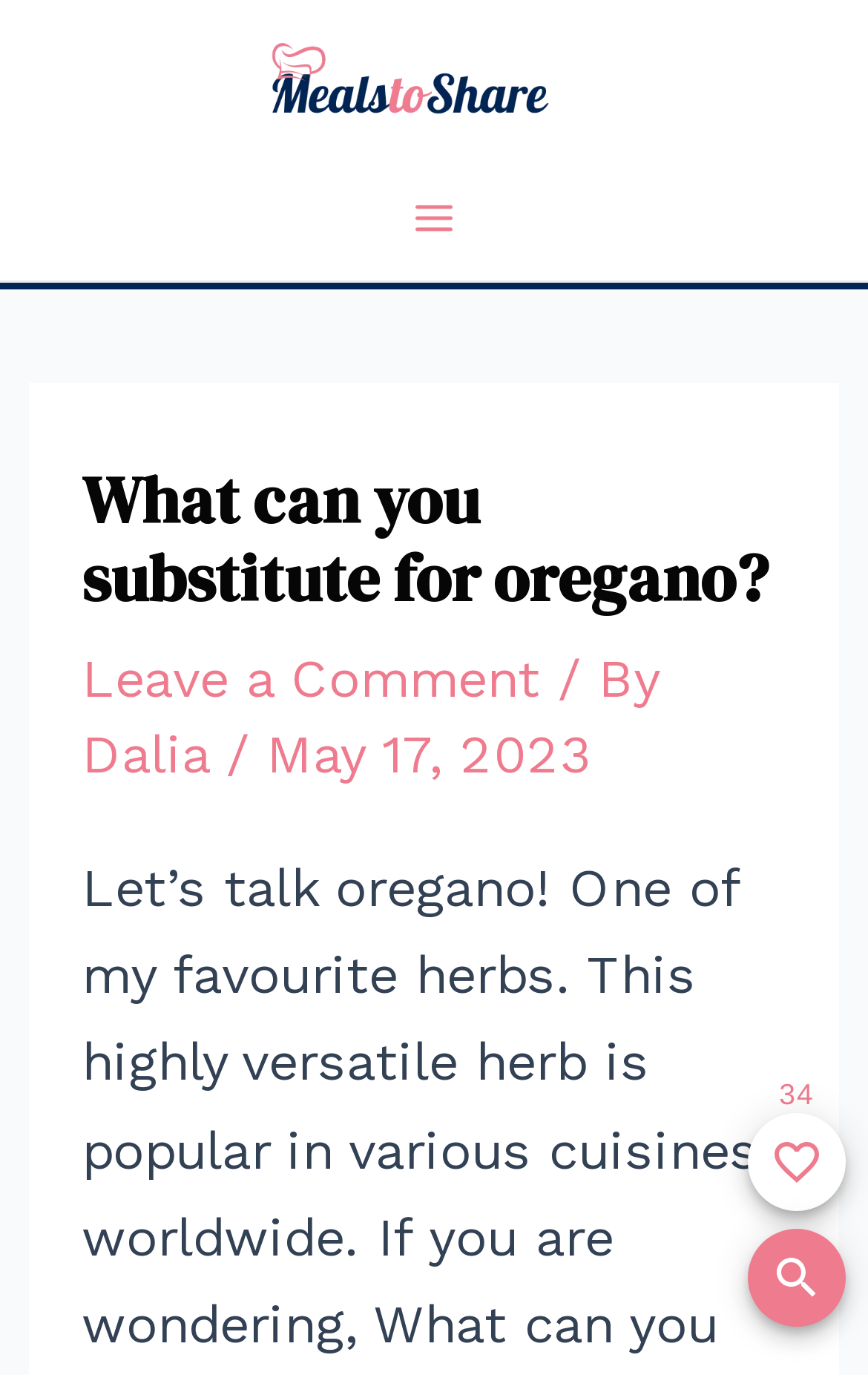Indicate the bounding box coordinates of the element that needs to be clicked to satisfy the following instruction: "Leave a comment". The coordinates should be four float numbers between 0 and 1, i.e., [left, top, right, bottom].

[0.094, 0.471, 0.622, 0.516]